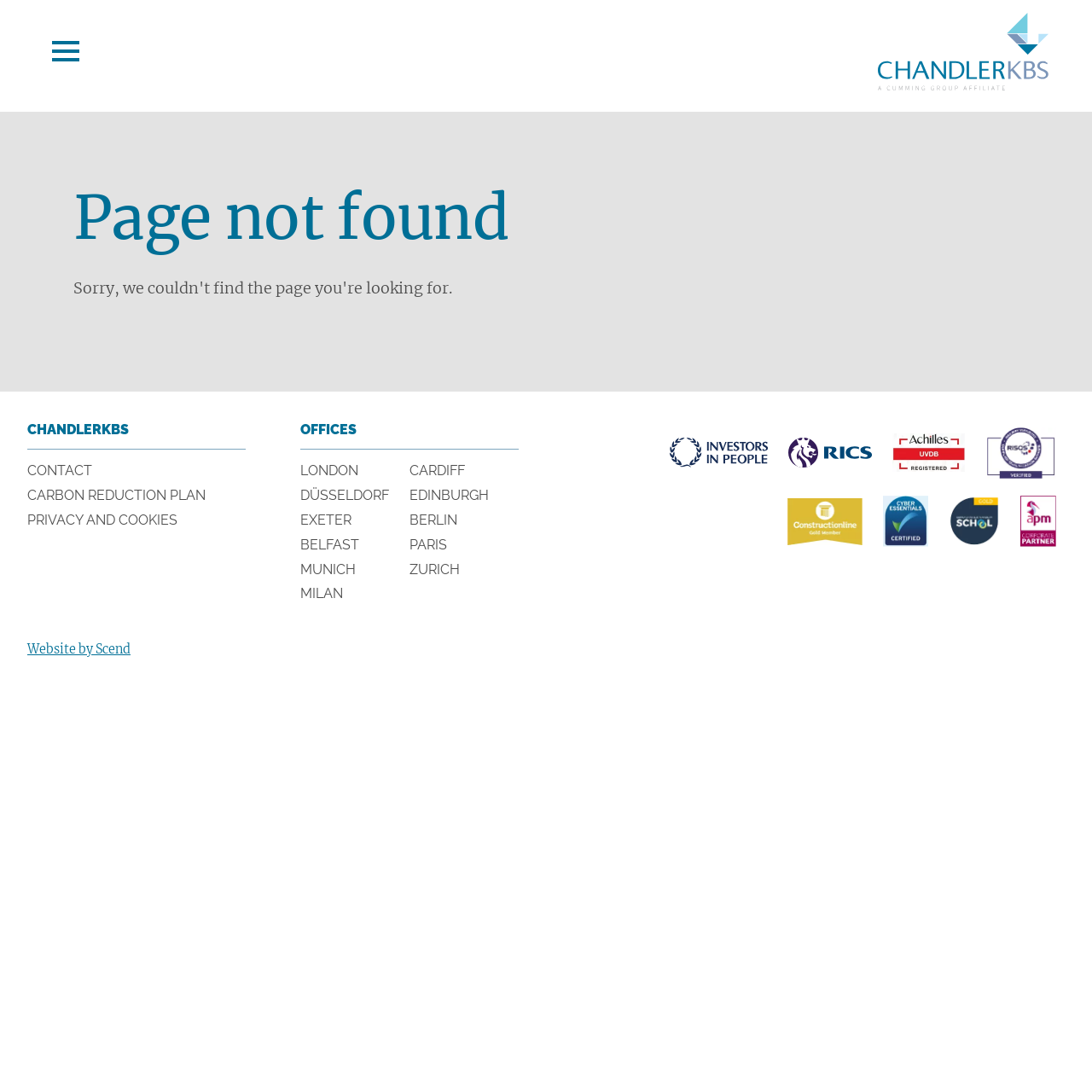Determine the bounding box coordinates of the clickable area required to perform the following instruction: "Go to LONDON office". The coordinates should be represented as four float numbers between 0 and 1: [left, top, right, bottom].

[0.275, 0.424, 0.328, 0.439]